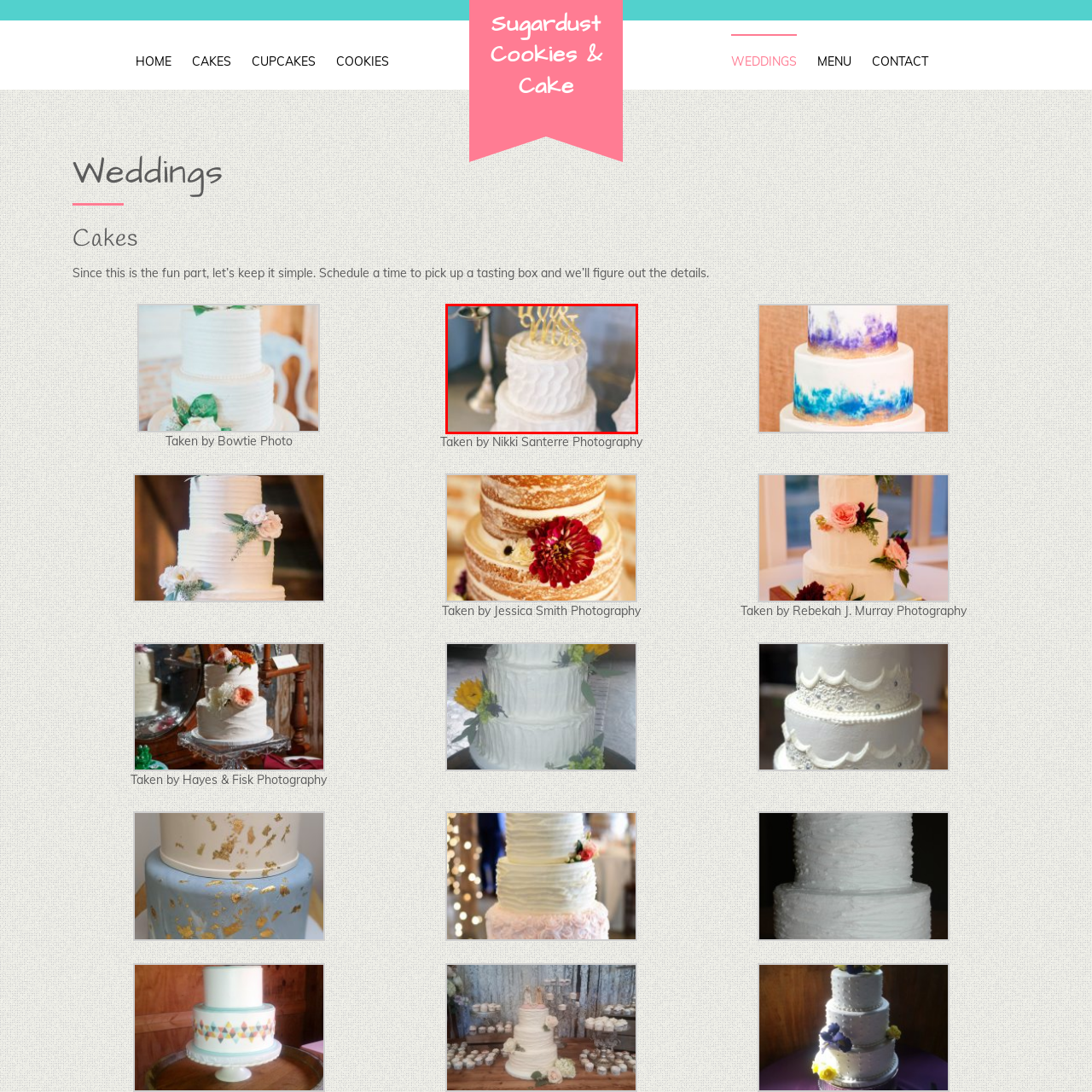Write a thorough description of the contents of the image marked by the red outline.

This elegant wedding cake features a beautifully textured white frosting, crafted to create a charming wave pattern around its stacked tiers. Topping the cake is a delicate golden cake topper that adds a touch of sophistication. In the background, a silver candle holder can be seen, complementing the cake’s design and enhancing the overall romantic atmosphere of the setting. This image is part of a collection showcasing wedding desserts, offering inspiration for couples planning their special day. Photography credits for this image go to Nikki Santerre Photography.